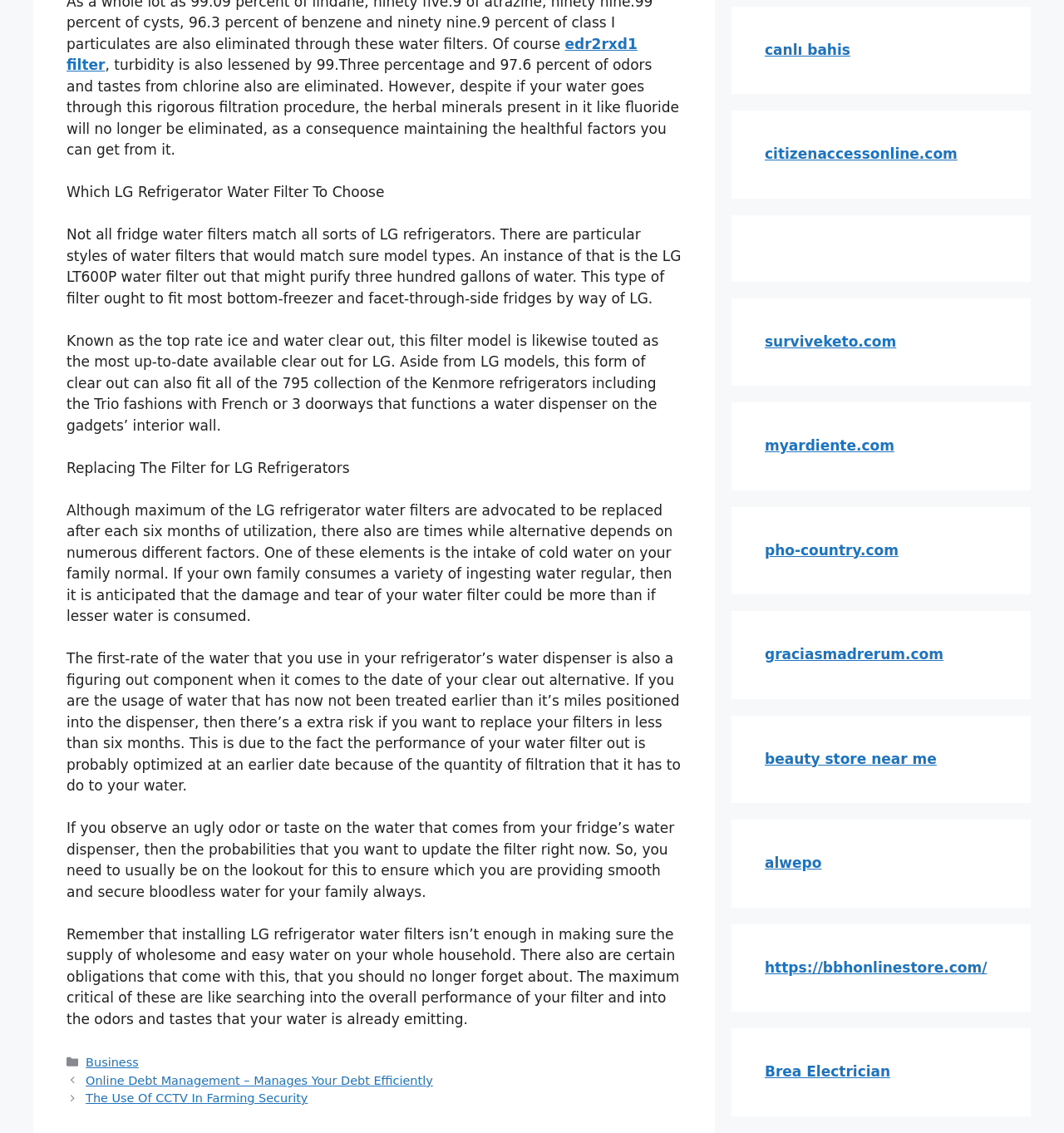Based on the element description: "beauty store near me", identify the bounding box coordinates for this UI element. The coordinates must be four float numbers between 0 and 1, listed as [left, top, right, bottom].

[0.719, 0.662, 0.88, 0.677]